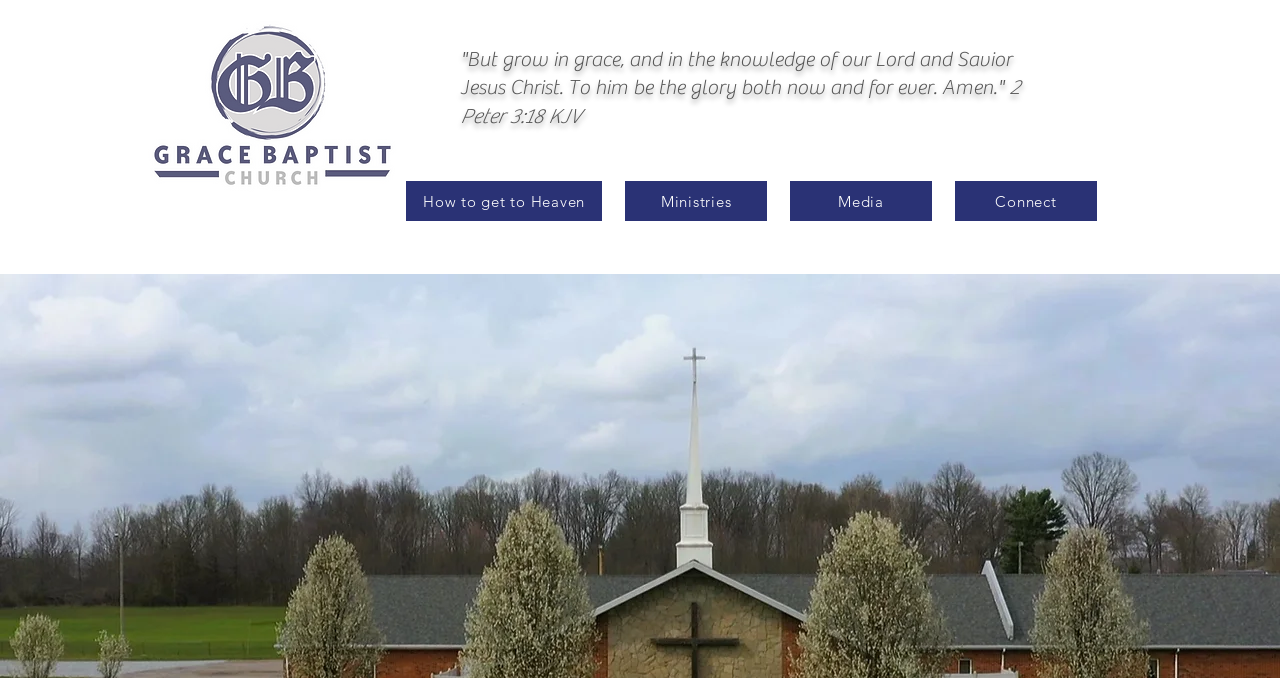Please respond to the question using a single word or phrase:
What is the color of the background?

Unknown